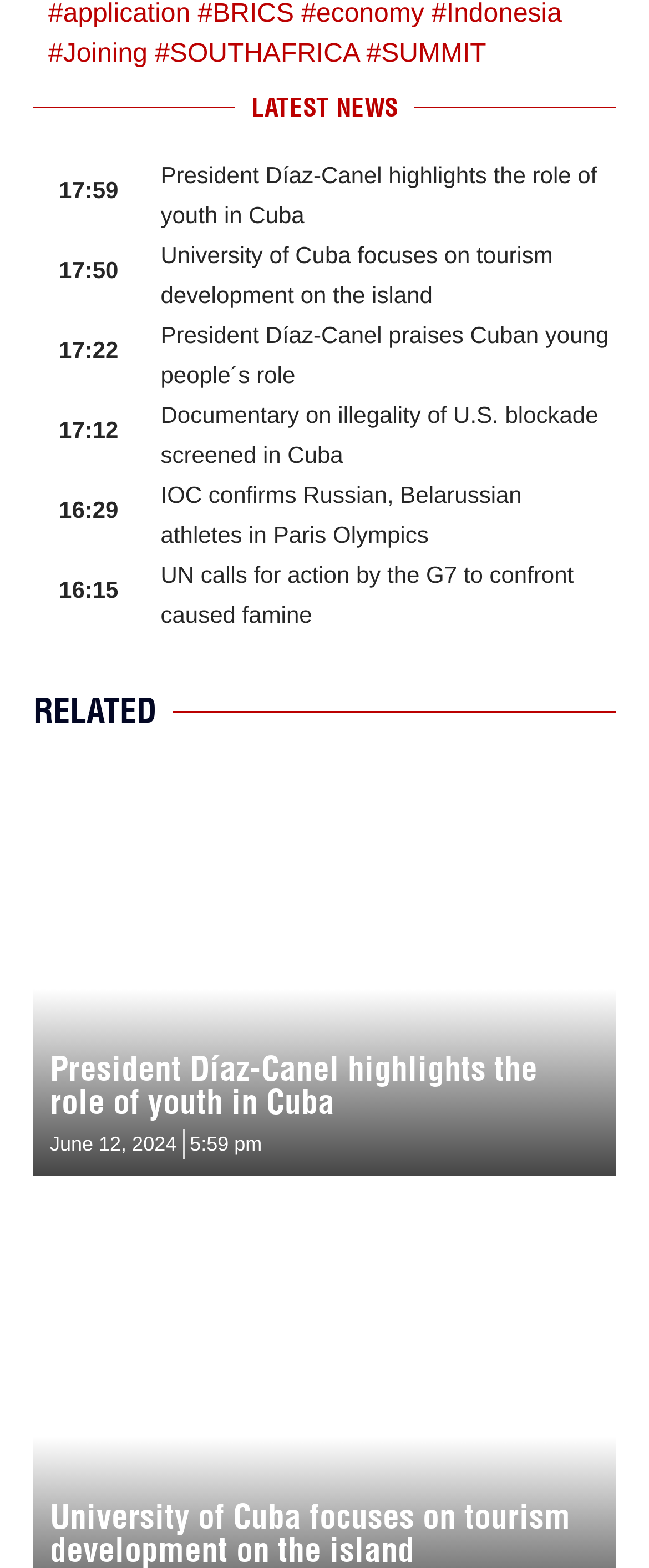What is the theme of the 'RELATED' section?
Based on the image content, provide your answer in one word or a short phrase.

News